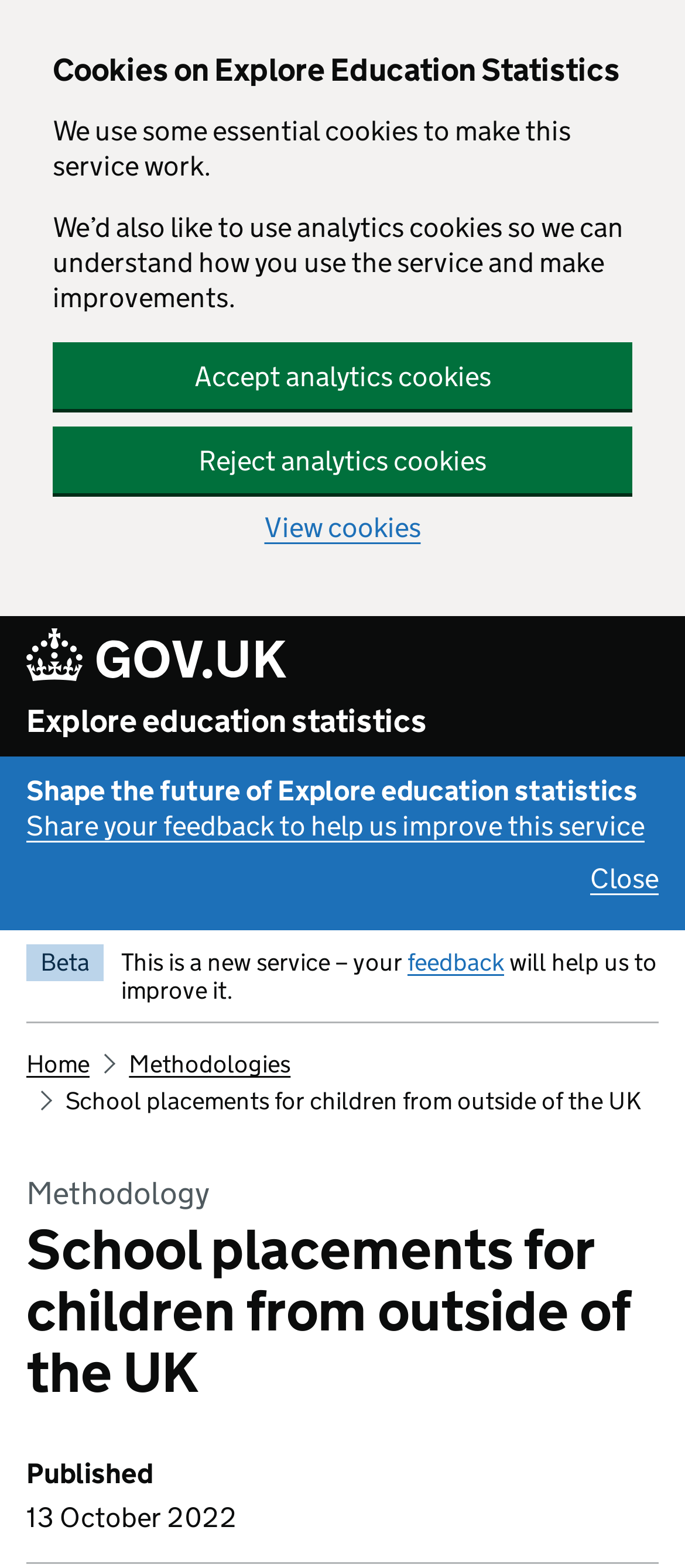Locate the bounding box coordinates of the clickable region necessary to complete the following instruction: "Share your feedback to help us improve this service". Provide the coordinates in the format of four float numbers between 0 and 1, i.e., [left, top, right, bottom].

[0.038, 0.516, 0.941, 0.537]